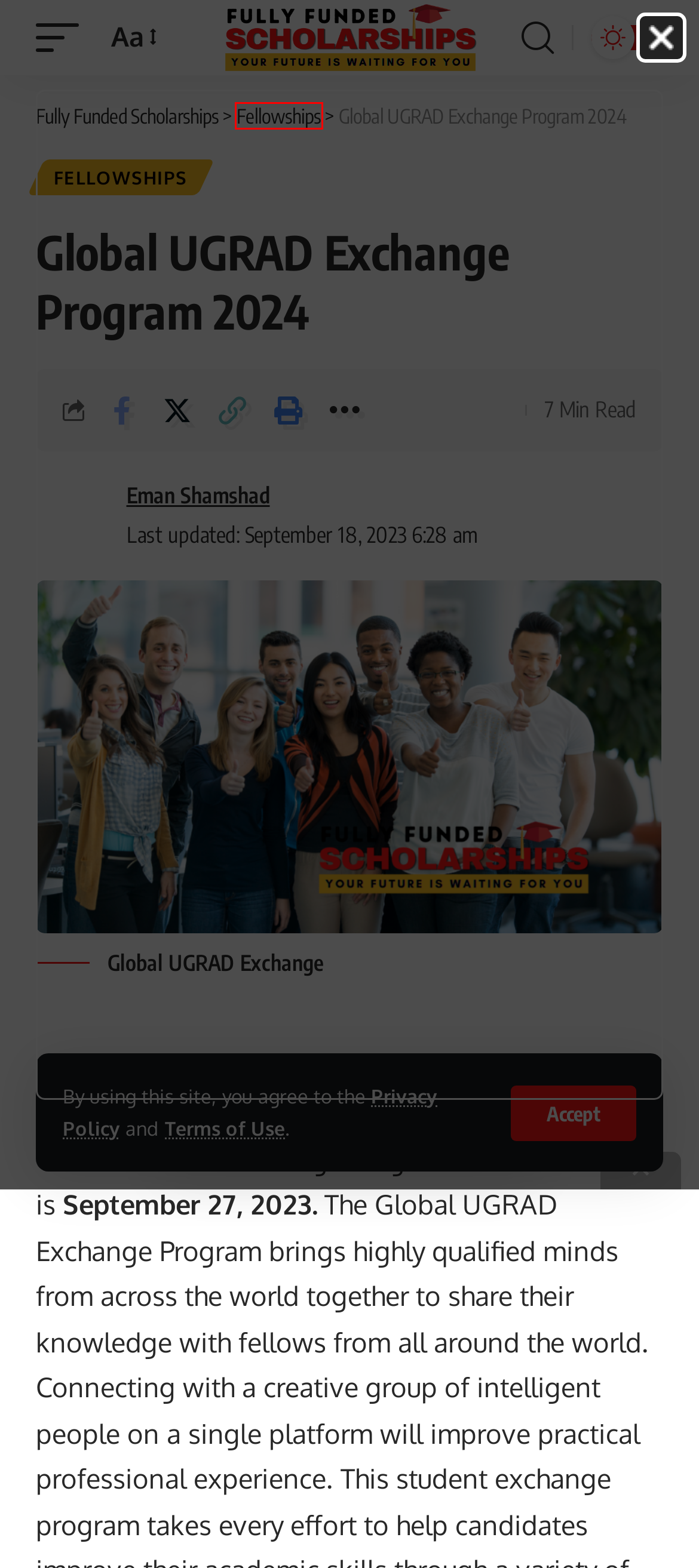You are presented with a screenshot of a webpage that includes a red bounding box around an element. Determine which webpage description best matches the page that results from clicking the element within the red bounding box. Here are the candidates:
A. Graduate Scholarships Archives - Fully Funded Scholarships
B. Fellowships Archives - Fully Funded Scholarships
C. Undergraduate Scholarship Archives - Fully Funded Scholarships
D. Fully Funded Scholarship Positions - Fully Funded Scholarships
E. Terms of use - Fully Funded Scholarships
F. VK | 登录
G. Privacy Policy - Fully Funded Scholarships
H. Scholarships For International Students Archives - Fully Funded Scholarships

B